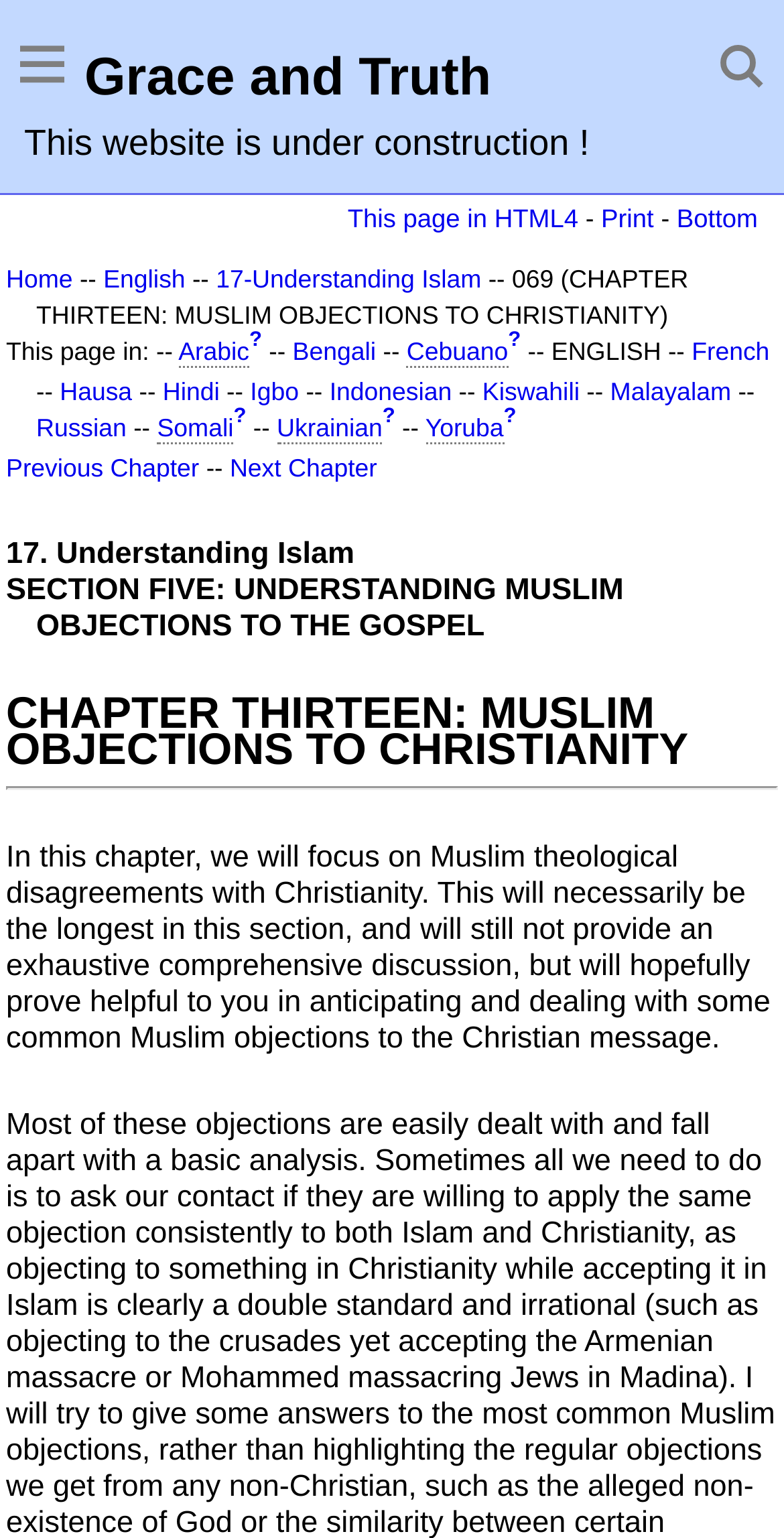Pinpoint the bounding box coordinates of the clickable element needed to complete the instruction: "Go to the app". The coordinates should be provided as four float numbers between 0 and 1: [left, top, right, bottom].

None